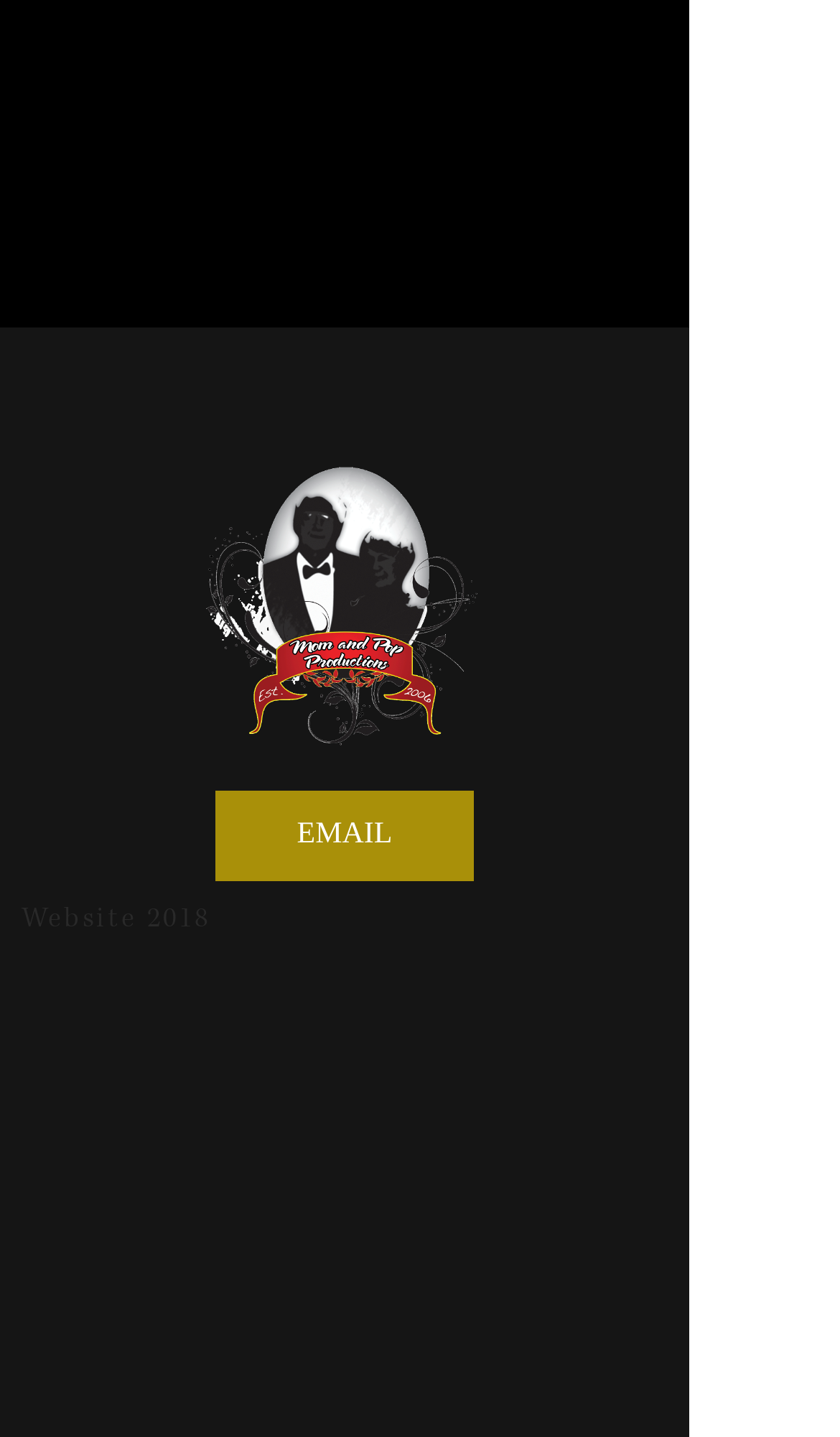Please respond to the question with a concise word or phrase:
What is the text of the link below the logo?

EMAIL